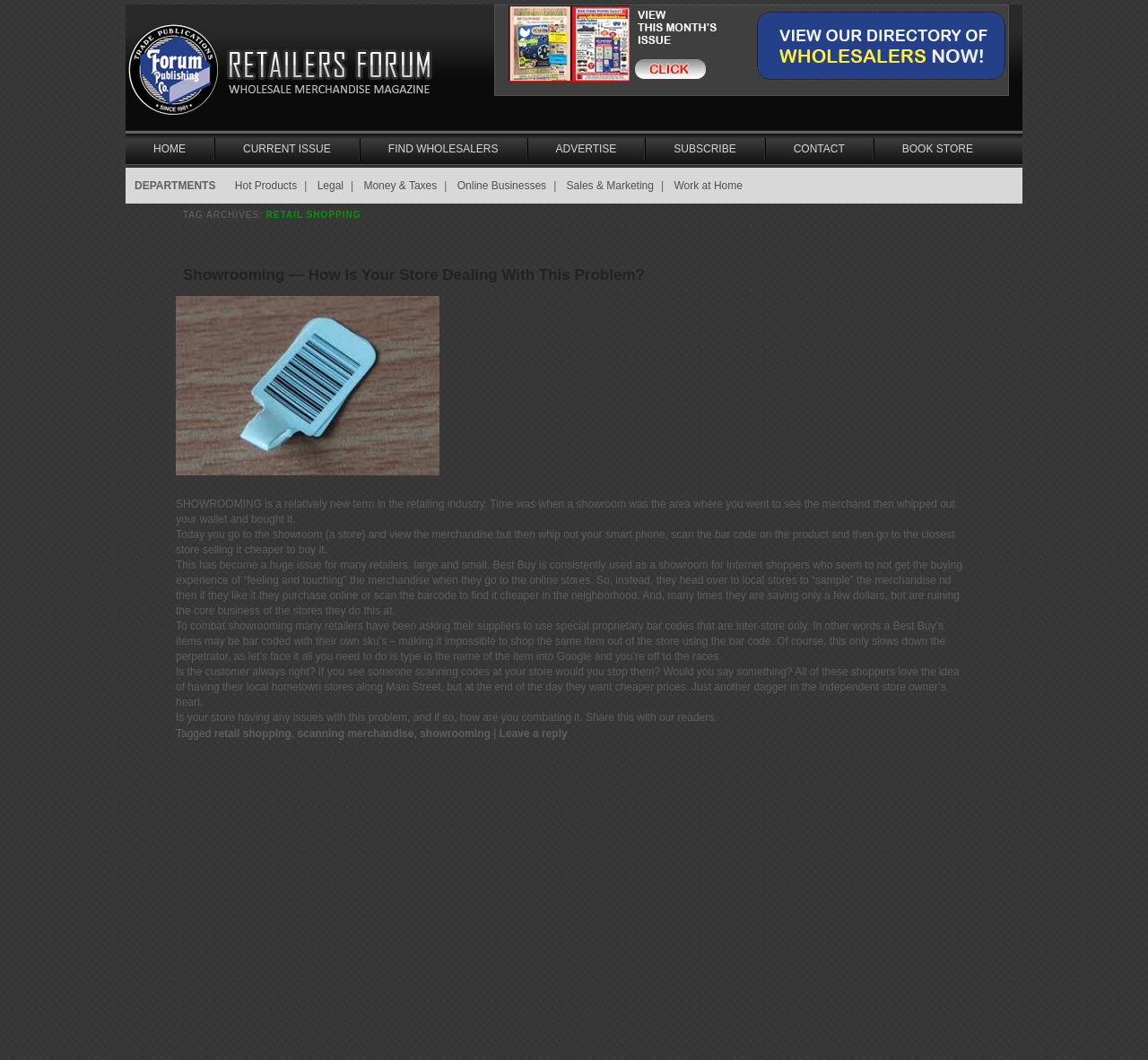Specify the bounding box coordinates of the area that needs to be clicked to achieve the following instruction: "Click on the HOME link".

[0.109, 0.124, 0.186, 0.157]